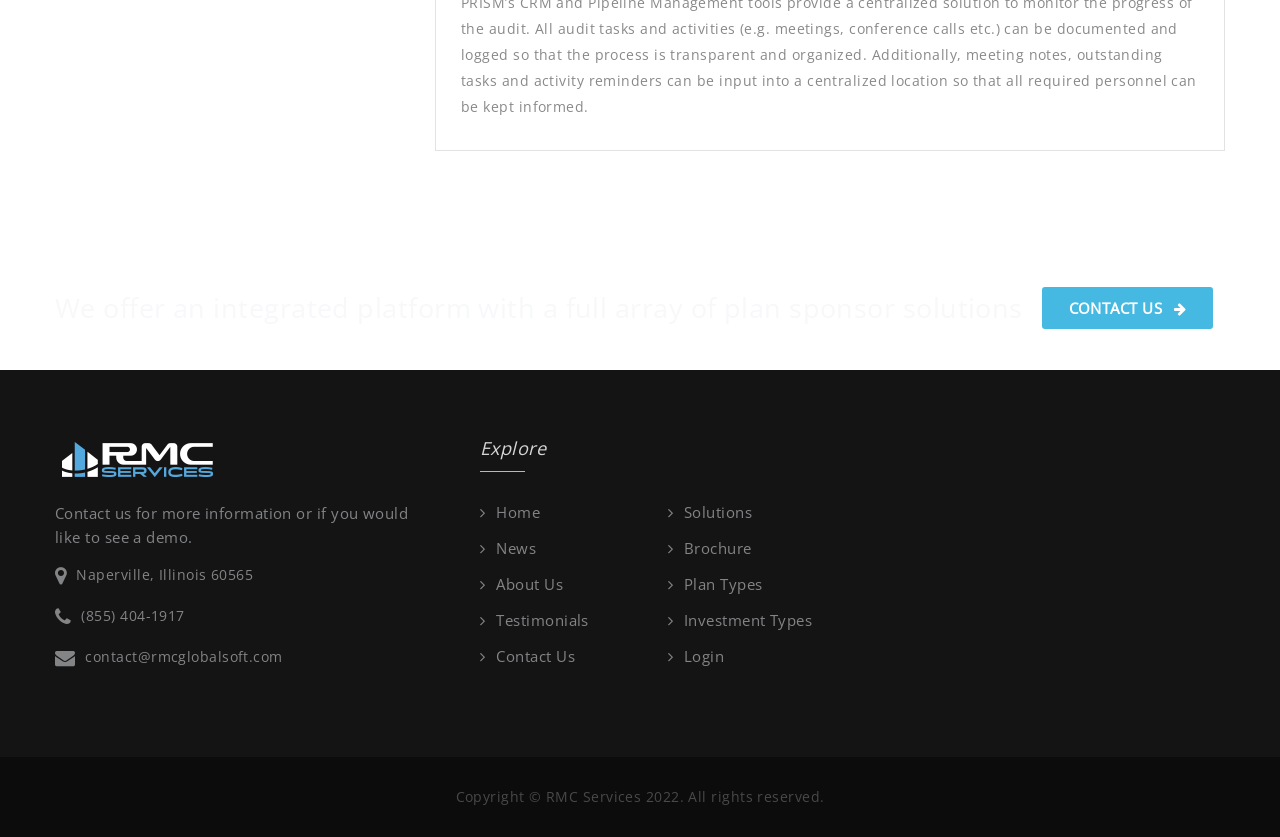Using the information from the screenshot, answer the following question thoroughly:
What is the company's address?

I found the address by looking at the contact information section of the webpage, where it is listed as 'Naperville, Illinois 60565'.